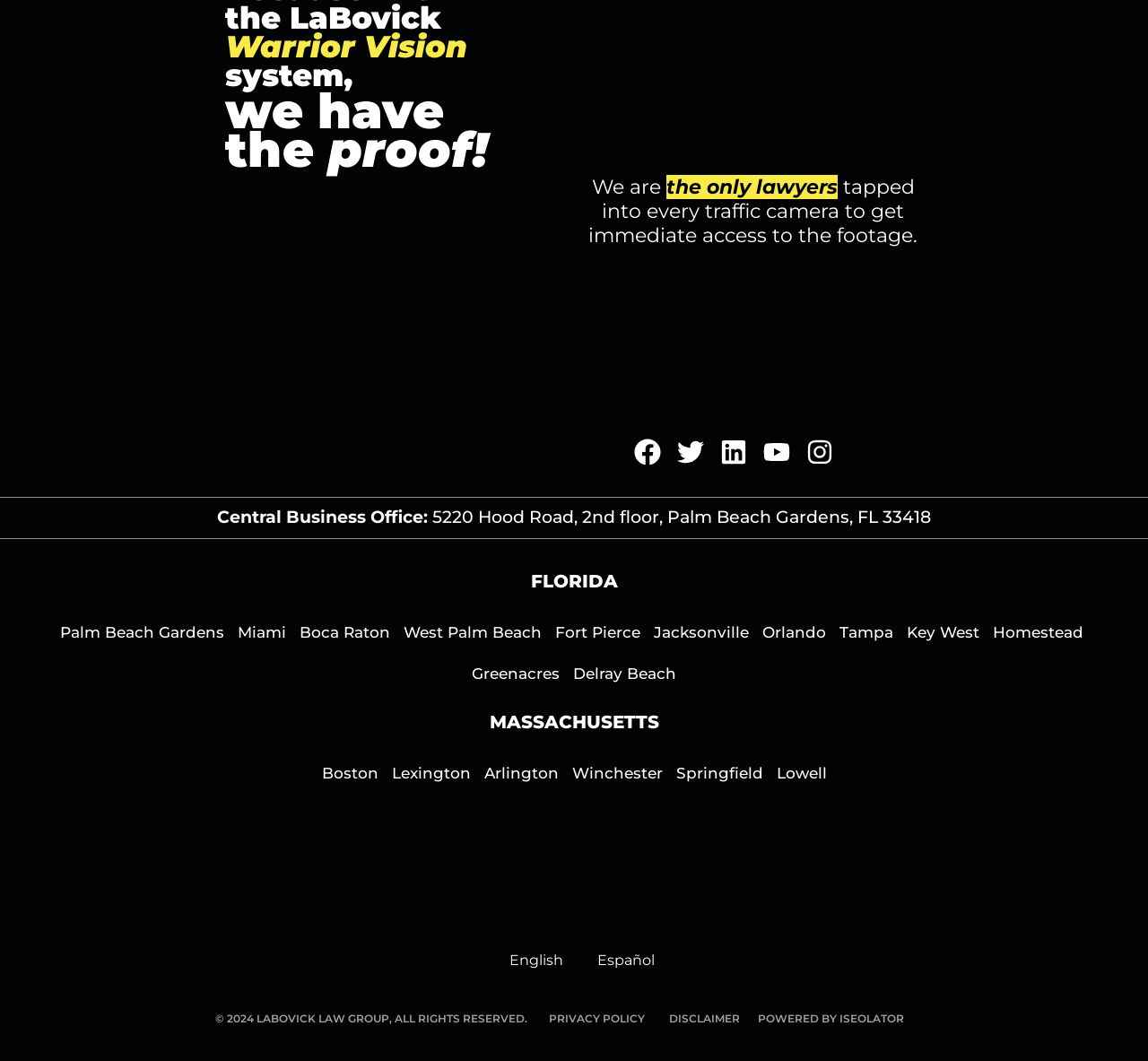Please identify the bounding box coordinates of the element I should click to complete this instruction: 'Switch to Español'. The coordinates should be given as four float numbers between 0 and 1, like this: [left, top, right, bottom].

[0.498, 0.893, 0.578, 0.917]